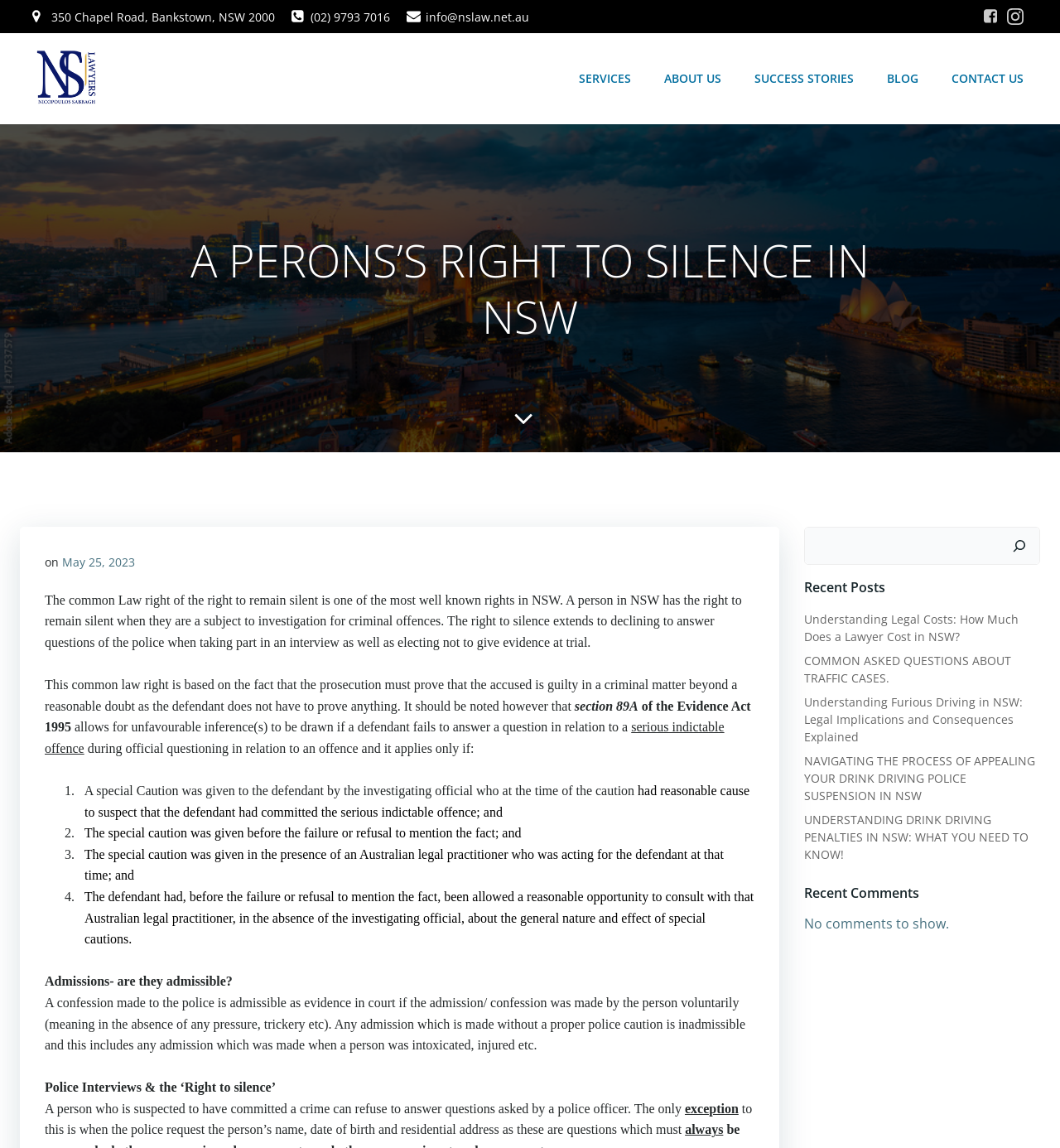Find the bounding box of the UI element described as follows: "May 25, 2023".

[0.059, 0.483, 0.127, 0.496]